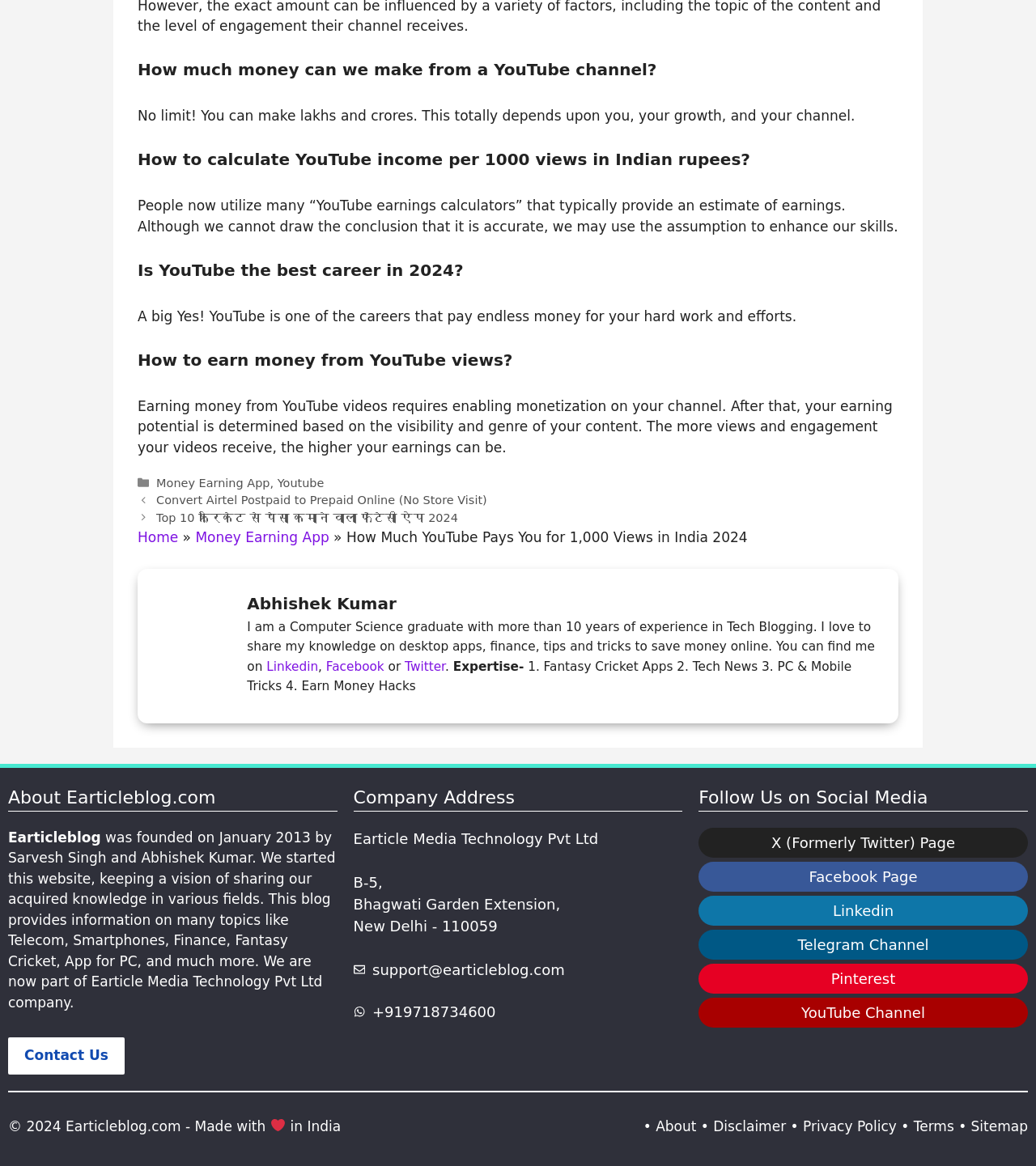Indicate the bounding box coordinates of the element that needs to be clicked to satisfy the following instruction: "Contact Us through the link". The coordinates should be four float numbers between 0 and 1, i.e., [left, top, right, bottom].

[0.008, 0.89, 0.12, 0.921]